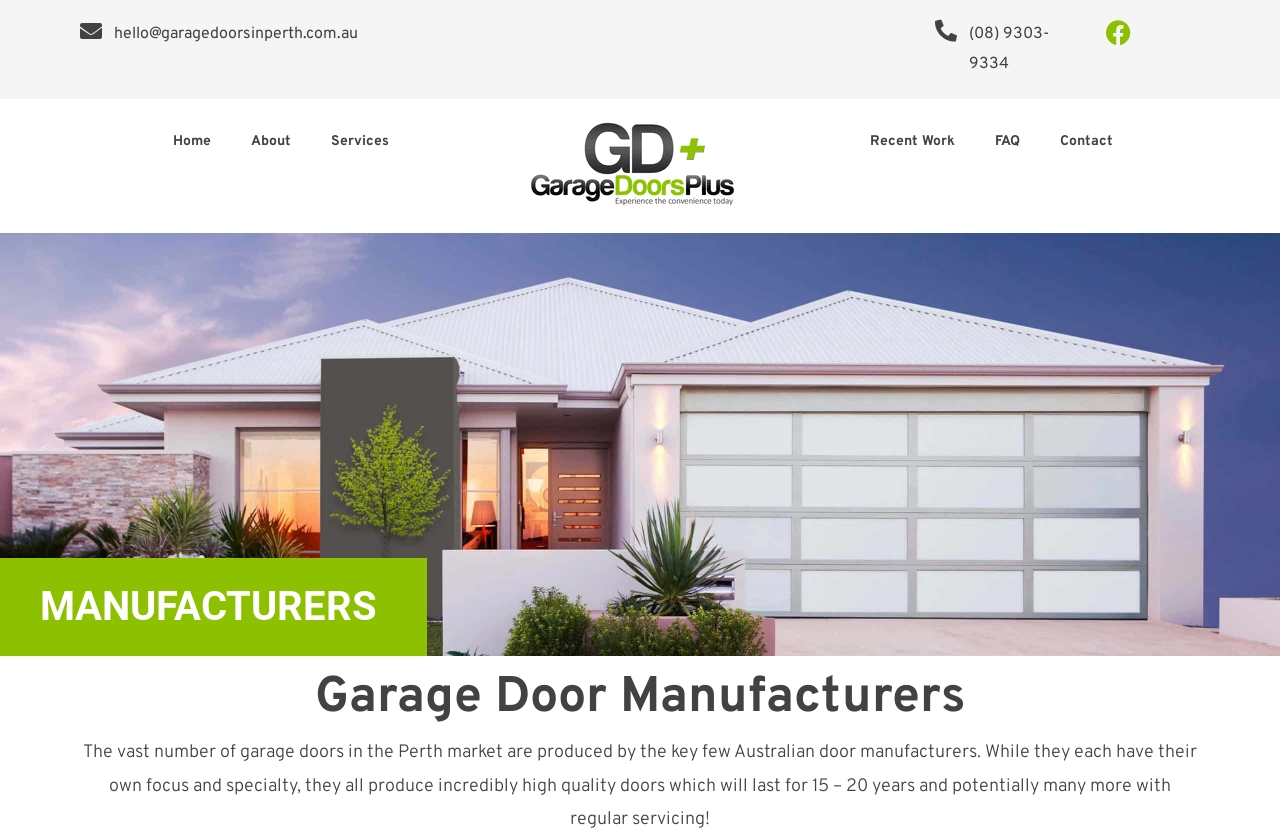Refer to the image and provide a thorough answer to this question:
What is the phone number?

I found the phone number by looking at the link with the text '(08) 9303-9334'.